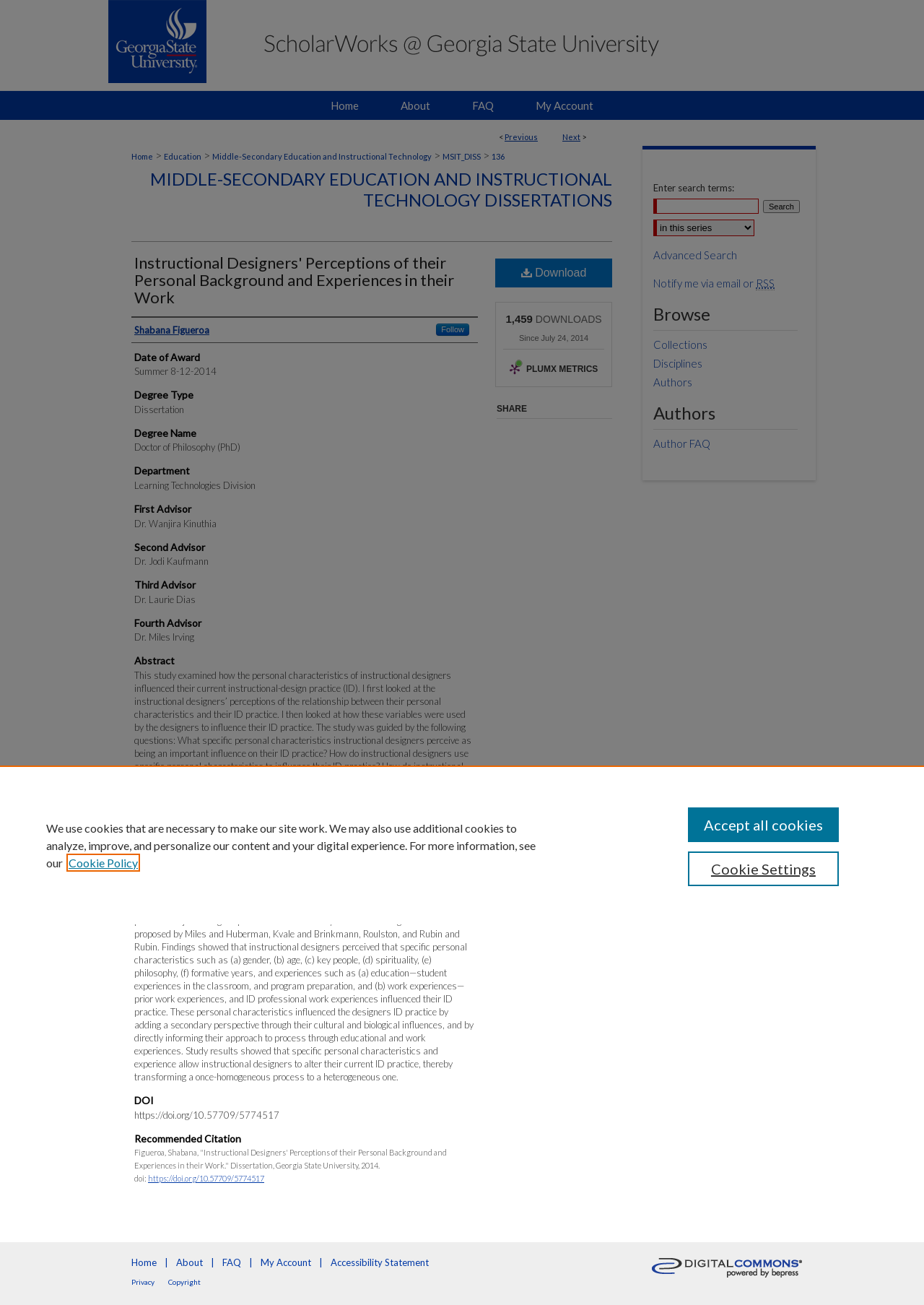Identify the bounding box coordinates of the area that should be clicked in order to complete the given instruction: "View the 'Middle-Secondary Education and Instructional Technology Dissertations' page". The bounding box coordinates should be four float numbers between 0 and 1, i.e., [left, top, right, bottom].

[0.162, 0.129, 0.662, 0.161]